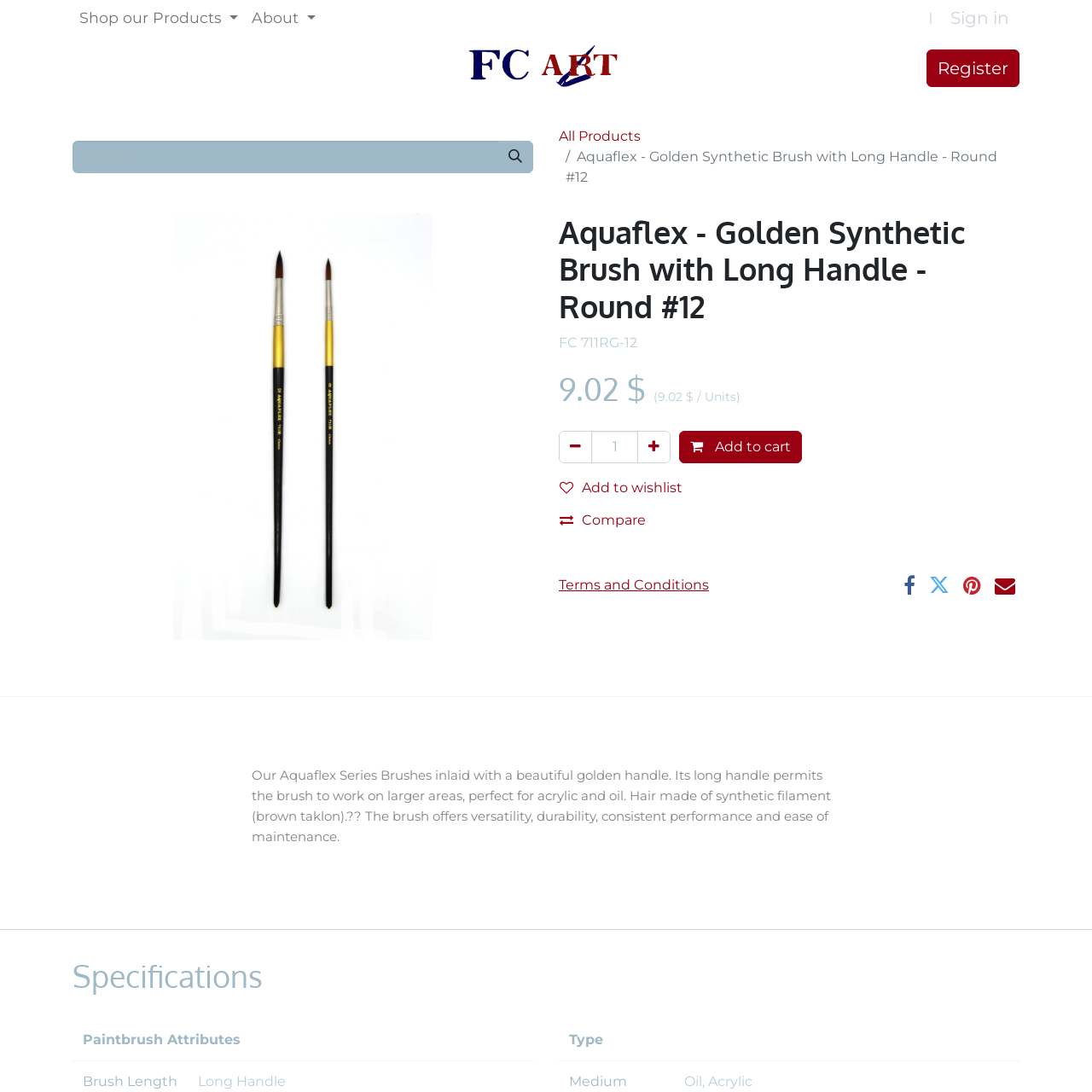Find and indicate the bounding box coordinates of the region you should select to follow the given instruction: "Add to cart".

[0.622, 0.395, 0.734, 0.424]